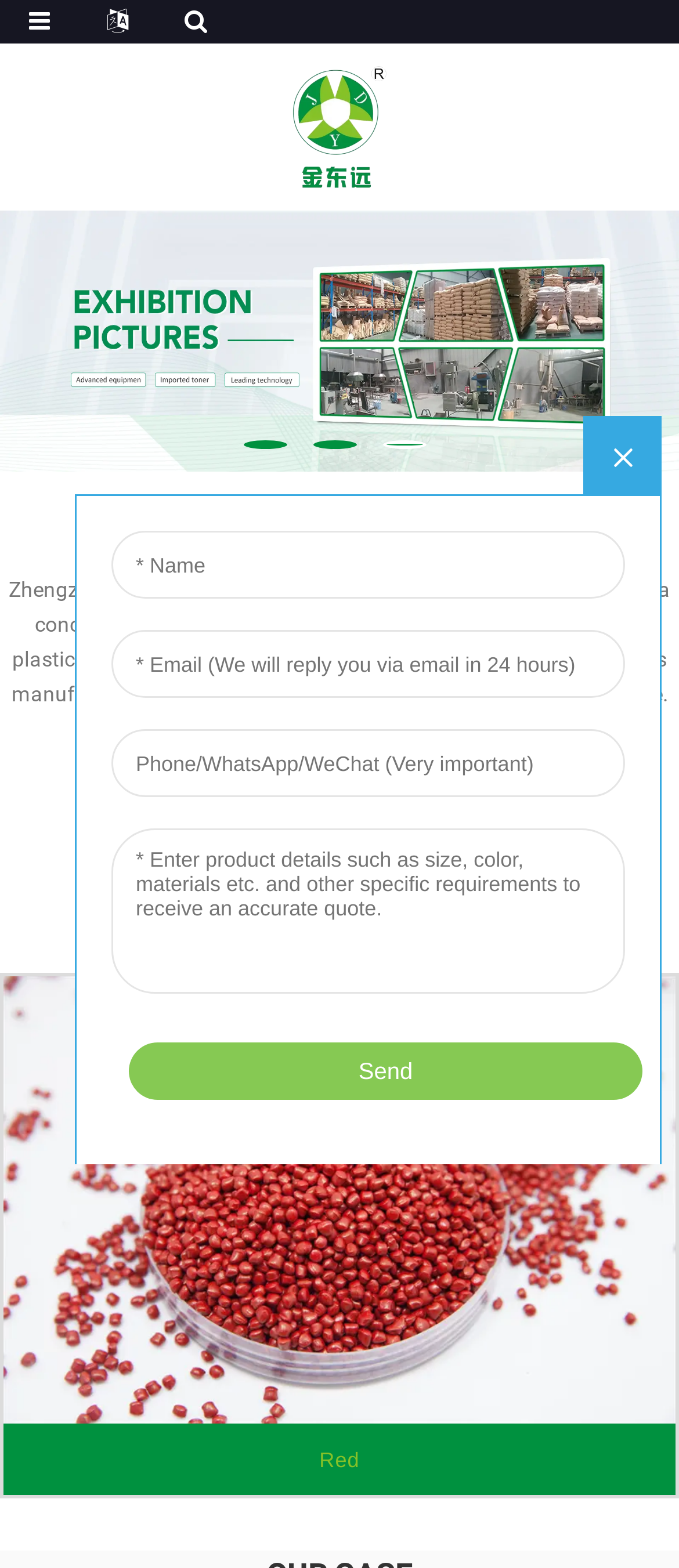Reply to the question with a single word or phrase:
What type of company is this?

Technology company